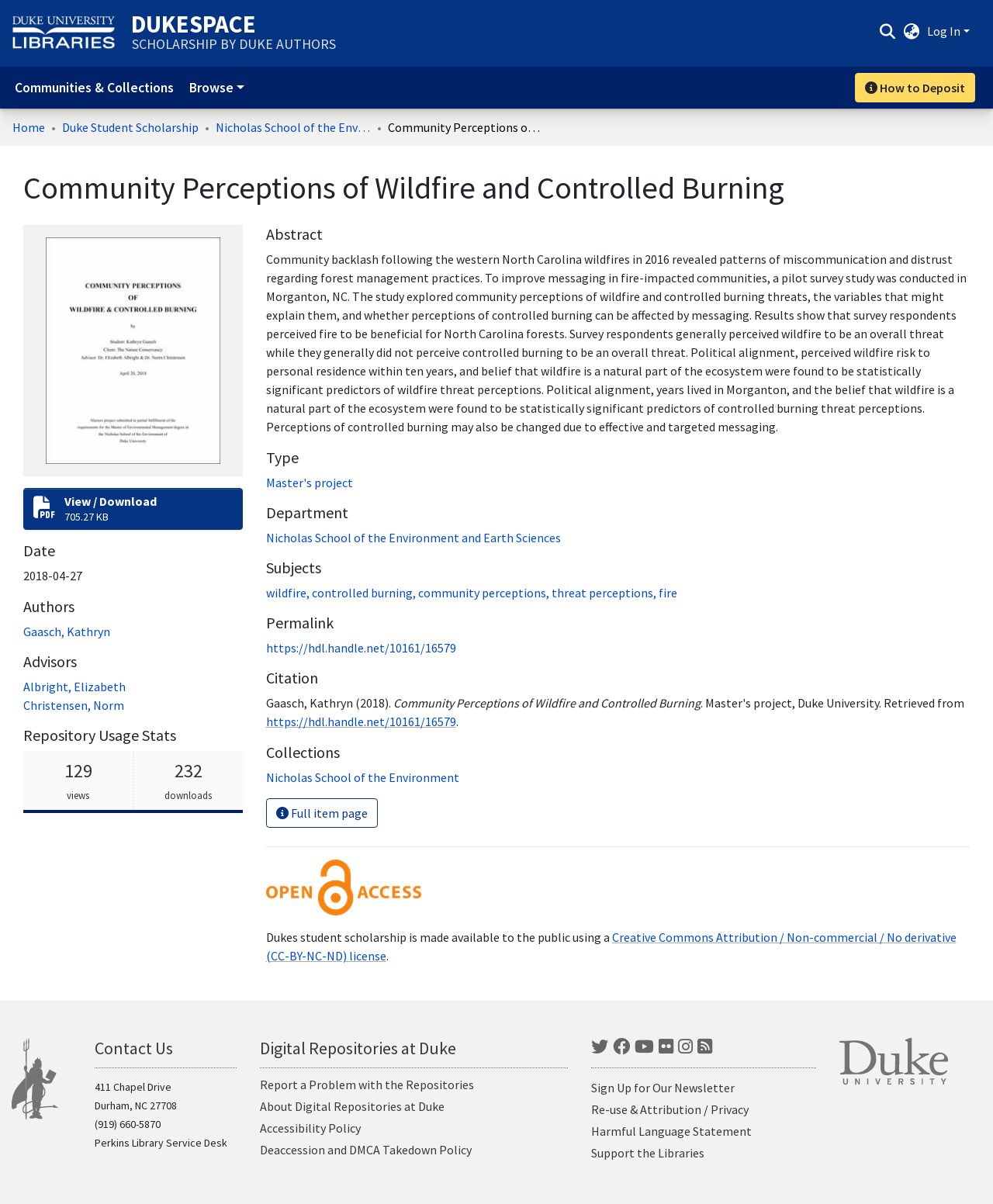Identify the bounding box coordinates for the element you need to click to achieve the following task: "Contact Us". The coordinates must be four float values ranging from 0 to 1, formatted as [left, top, right, bottom].

[0.095, 0.862, 0.174, 0.88]